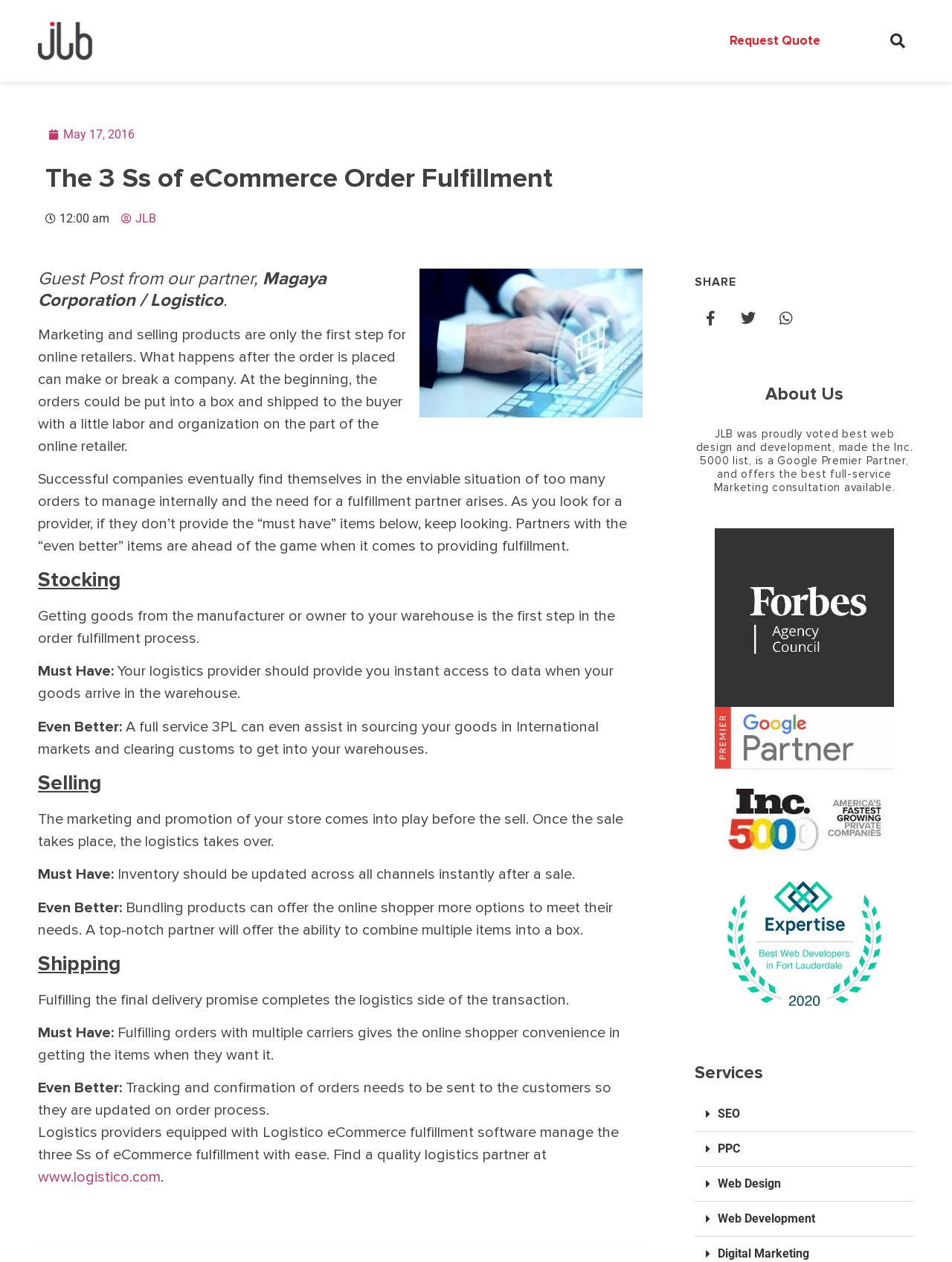Reply to the question with a single word or phrase:
What is the purpose of bundling products?

Offer more options to online shoppers